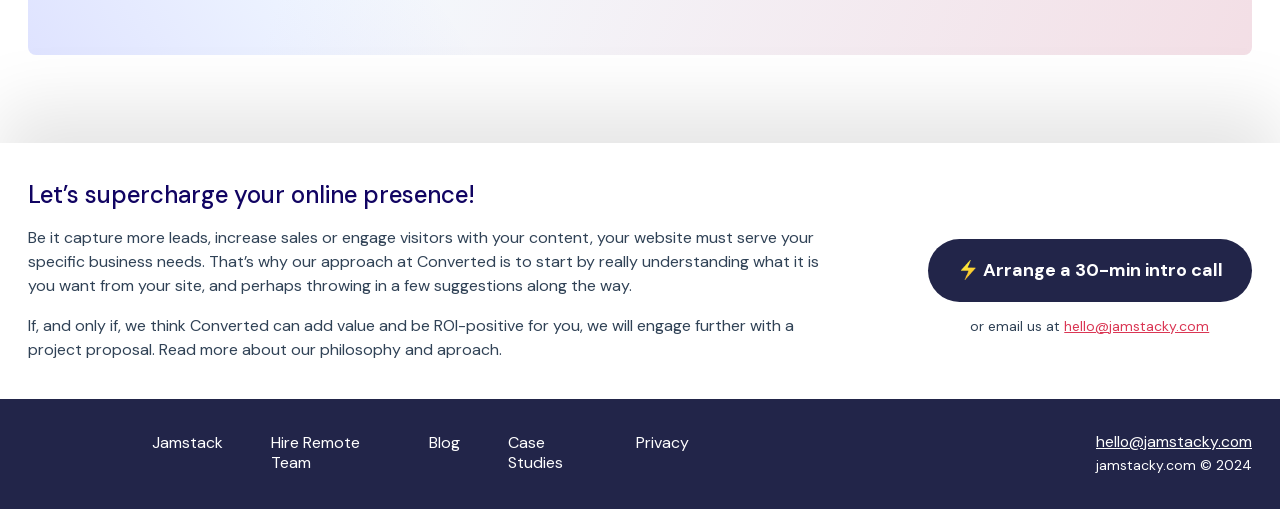Determine the bounding box coordinates of the clickable element to complete this instruction: "Visit the blog". Provide the coordinates in the format of four float numbers between 0 and 1, [left, top, right, bottom].

[0.335, 0.851, 0.36, 0.891]